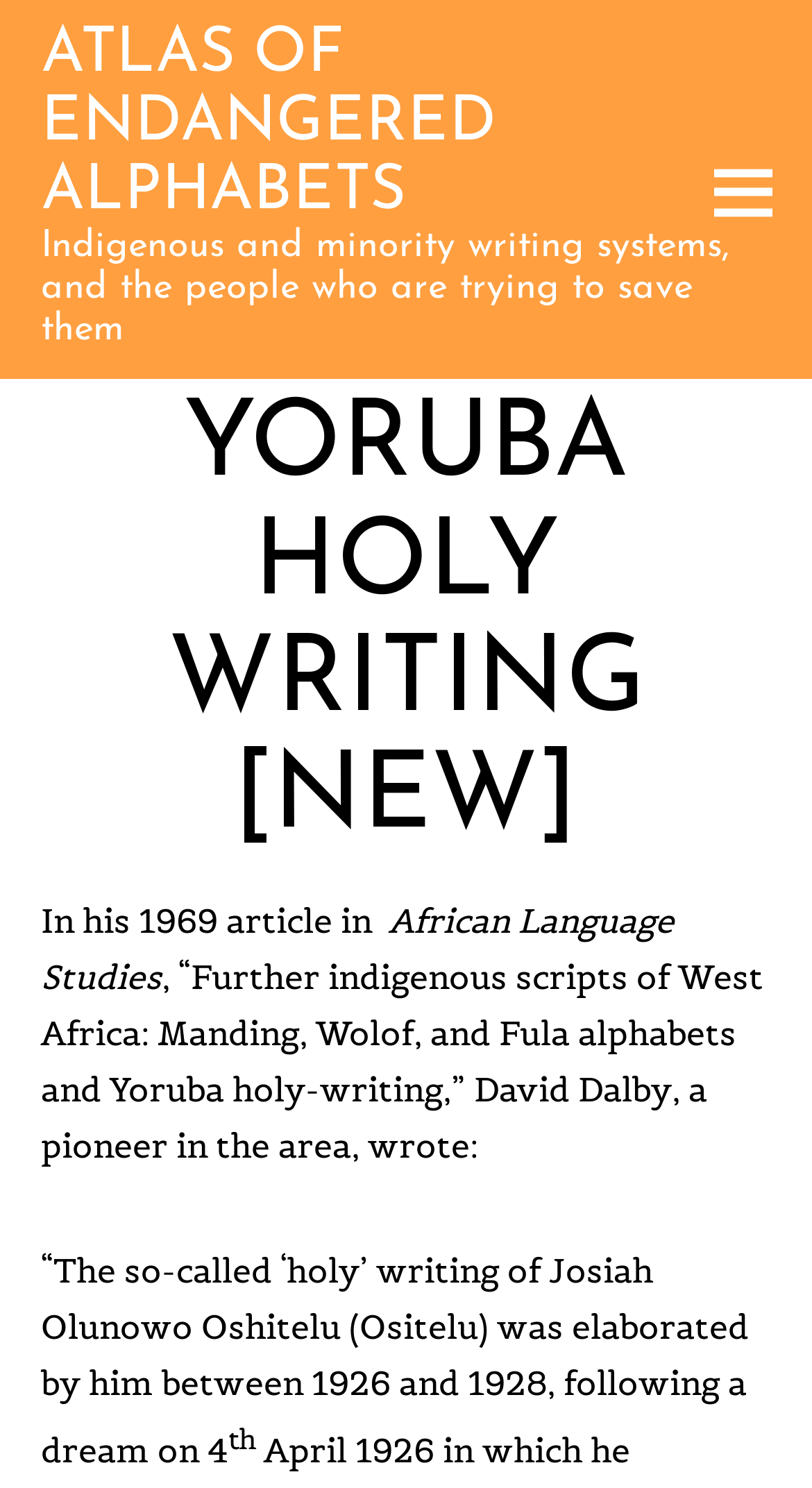What is the name of the journal where the article was published?
Using the details shown in the screenshot, provide a comprehensive answer to the question.

From the text 'African Language Studies' on the webpage, we can infer that the article was published in the journal African Language Studies.